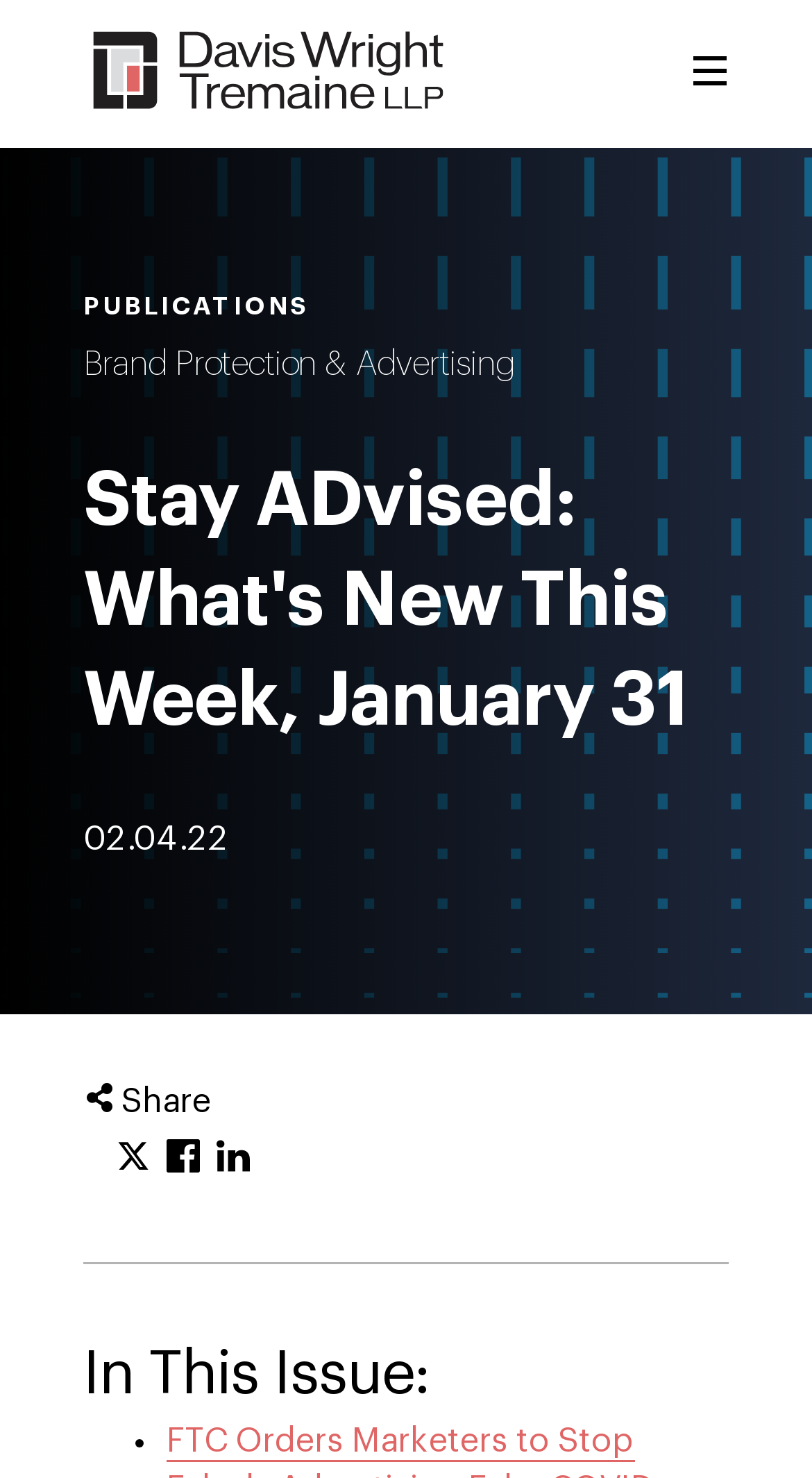For the following element description, predict the bounding box coordinates in the format (top-left x, top-left y, bottom-right x, bottom-right y). All values should be floating point numbers between 0 and 1. Description: aria-label="Toggle Menu"

[0.851, 0.035, 0.897, 0.063]